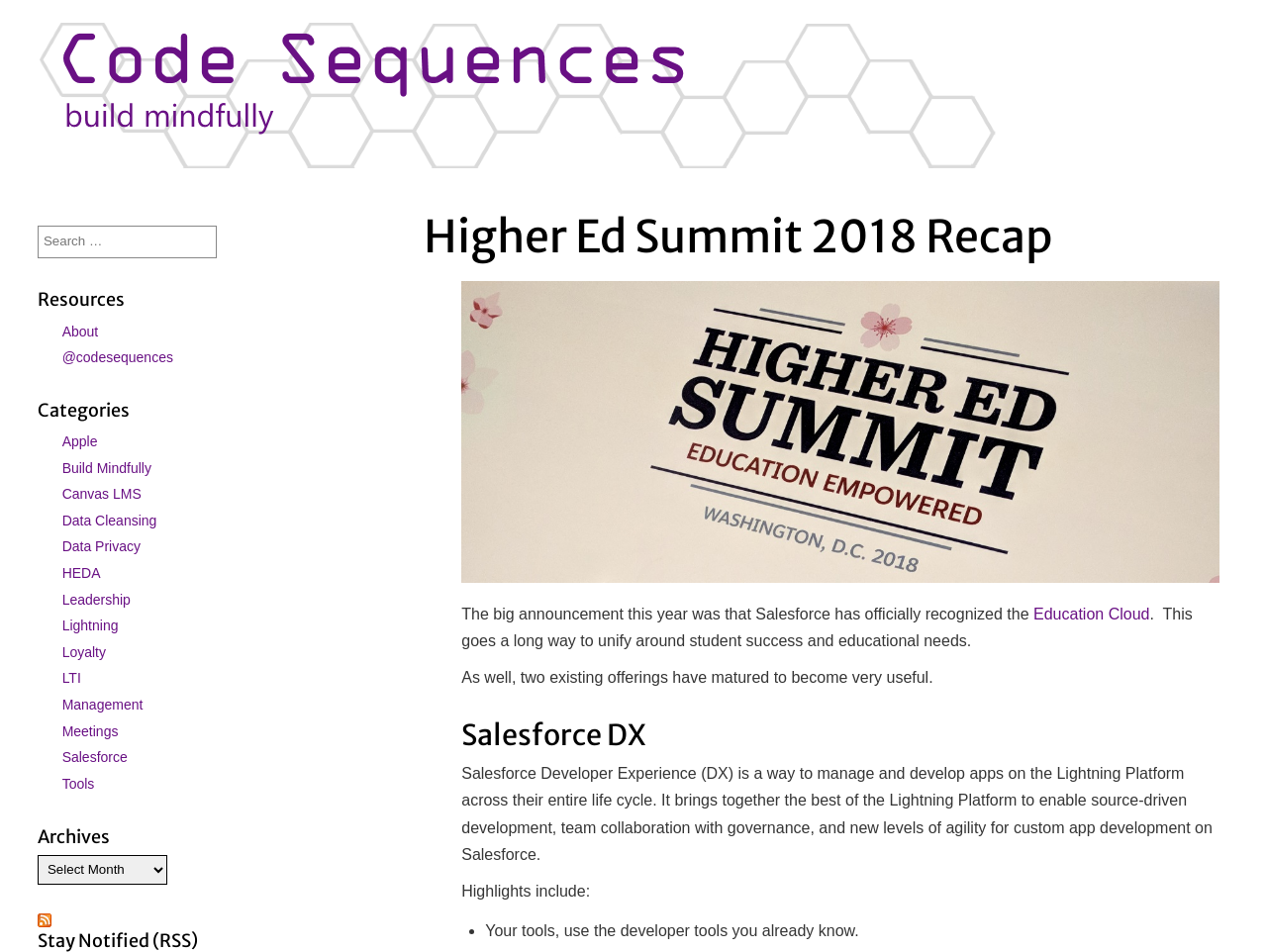Create a detailed description of the webpage's content and layout.

The webpage is about the Higher Ed Summit 2018 Recap, specifically focusing on Code Sequences. At the top, there is a link to "Code Sequences" accompanied by an image with the same name. Below this, there is a header that reads "Higher Ed Summit 2018 Recap". 

On the left side, there is a section with a search bar and a heading that says "Resources". Below this, there are links to "About" and "@codesequences". 

Further down, there is a section with a heading that says "Categories", which contains multiple links to various categories such as "Apple", "Build Mindfully", "Canvas LMS", and many more. 

On the right side, there is a main content area that discusses the Higher Ed Summit 2018 Recap. It starts with an image with the hashtag "#HESummit18". The text below this image announces that Salesforce has officially recognized the Education Cloud, which aims to unify around student success and educational needs. 

The page also discusses Salesforce DX, which is a way to manage and develop apps on the Lightning Platform across their entire life cycle. It highlights the benefits of using Salesforce DX, including the ability to use familiar developer tools and enabling source-driven development, team collaboration with governance, and new levels of agility for custom app development on Salesforce. 

At the bottom, there is a section with a heading that says "Archives", which contains a combobox with a link to "RSS" and an image of the RSS logo.